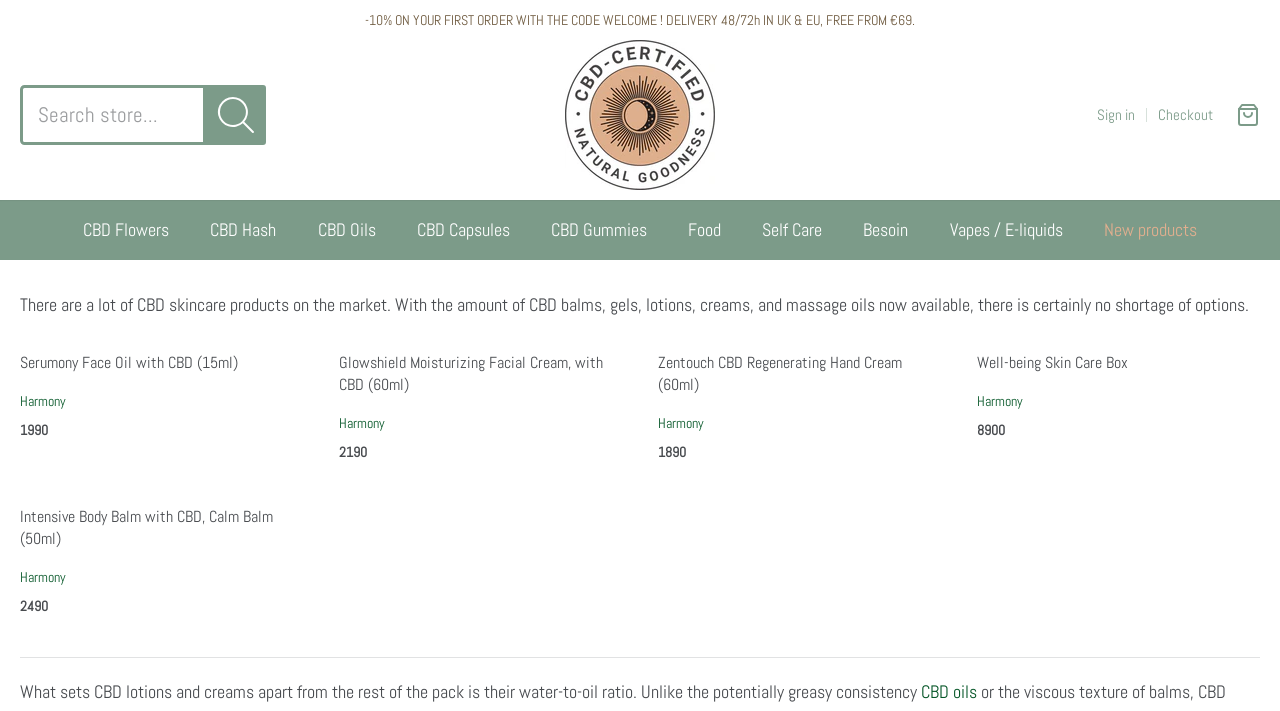What is the purpose of the search box?
Using the image provided, answer with just one word or phrase.

Search store